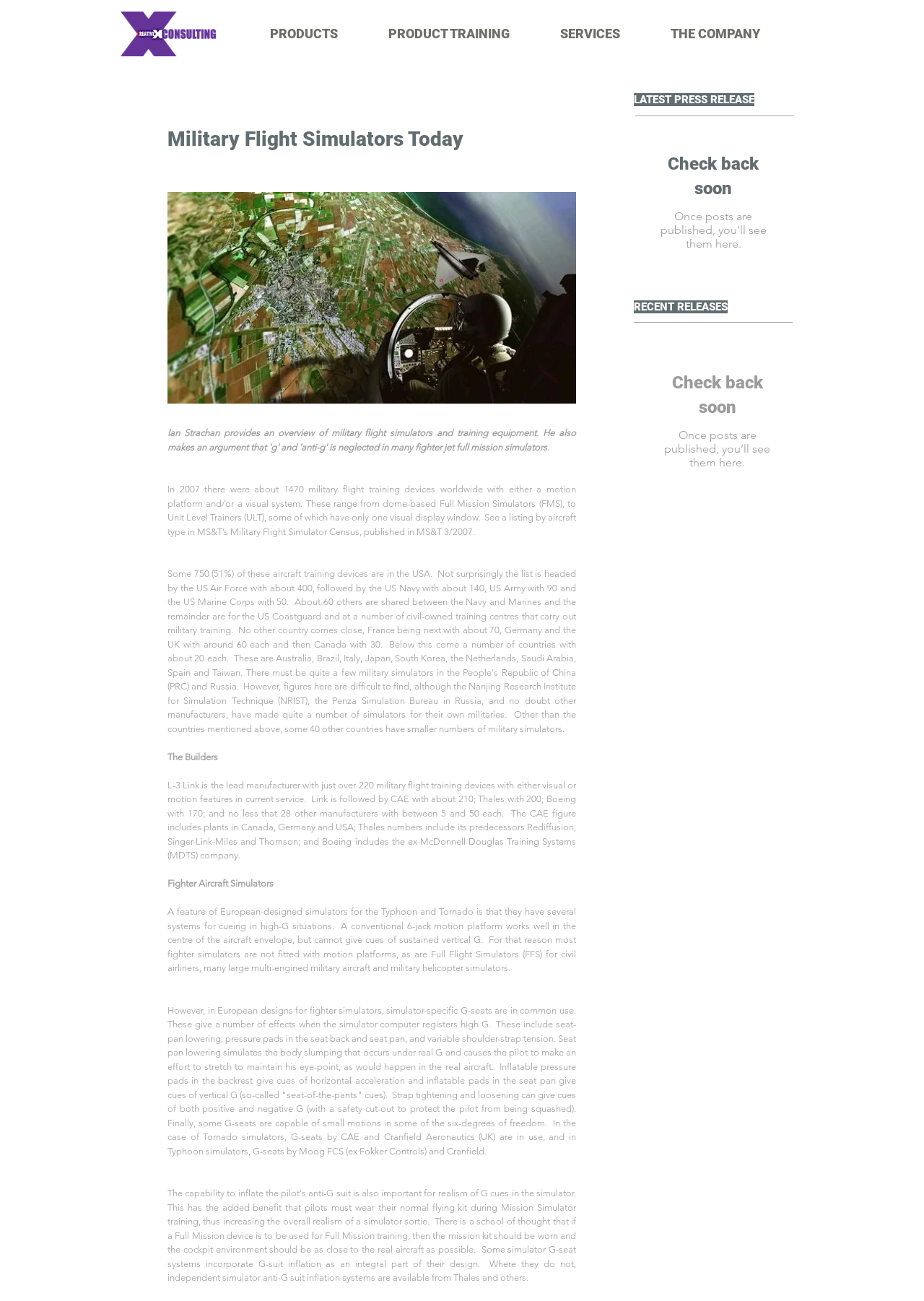What is the purpose of G-seats in fighter simulators?
Please look at the screenshot and answer using one word or phrase.

To simulate G-forces